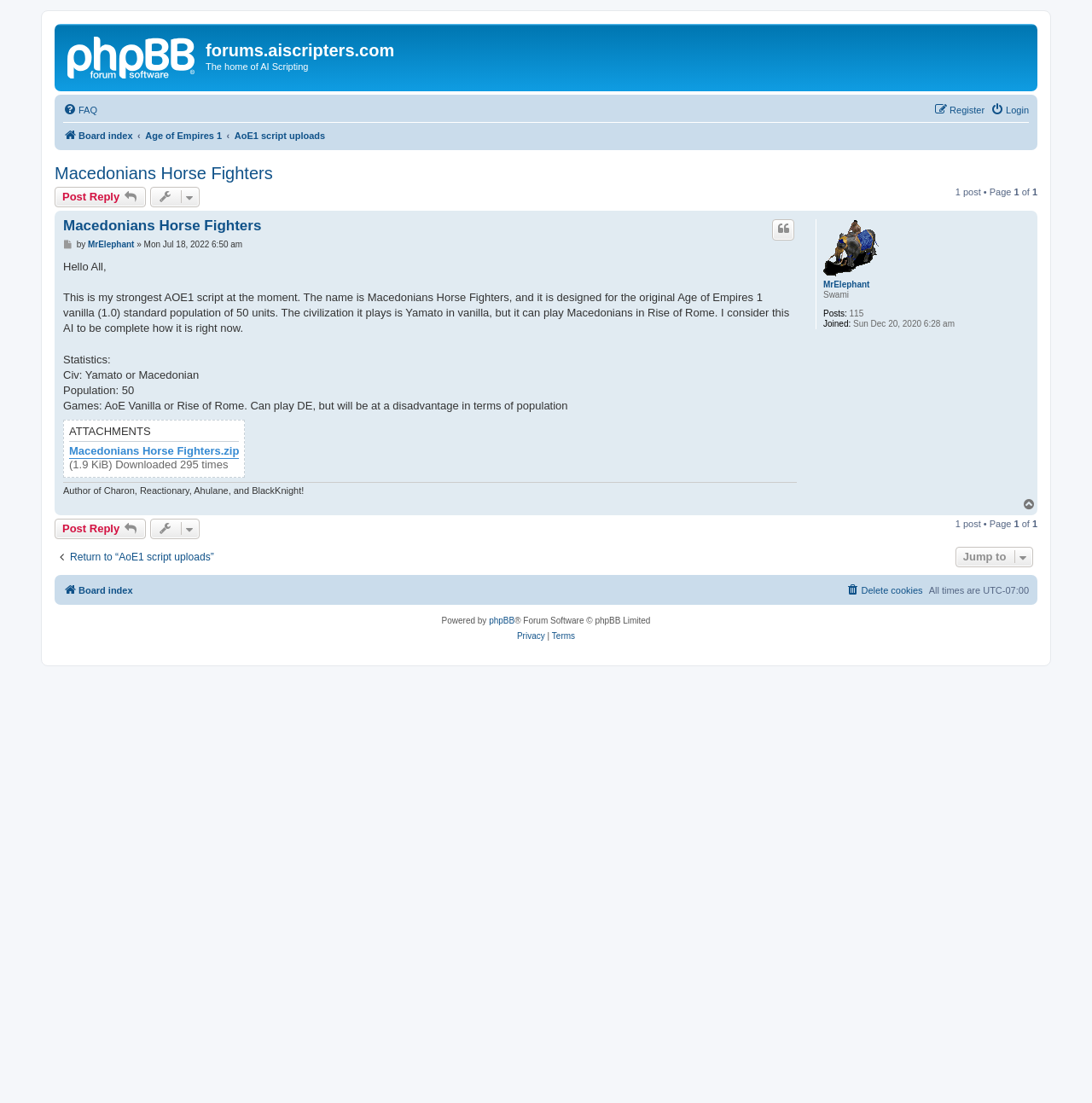Find the bounding box coordinates of the clickable area required to complete the following action: "Login to the forum".

[0.907, 0.09, 0.942, 0.109]